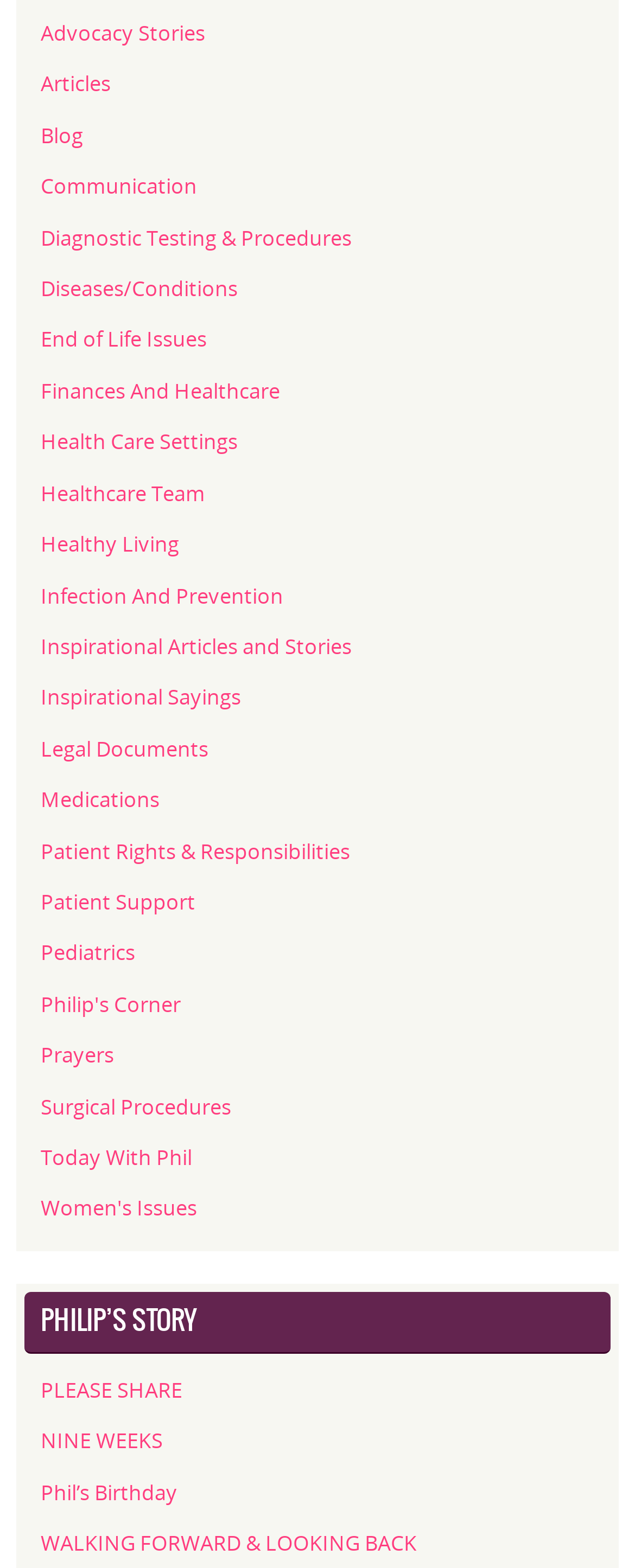Locate the bounding box coordinates of the element that should be clicked to execute the following instruction: "Learn about Diseases and Conditions".

[0.064, 0.175, 0.374, 0.193]